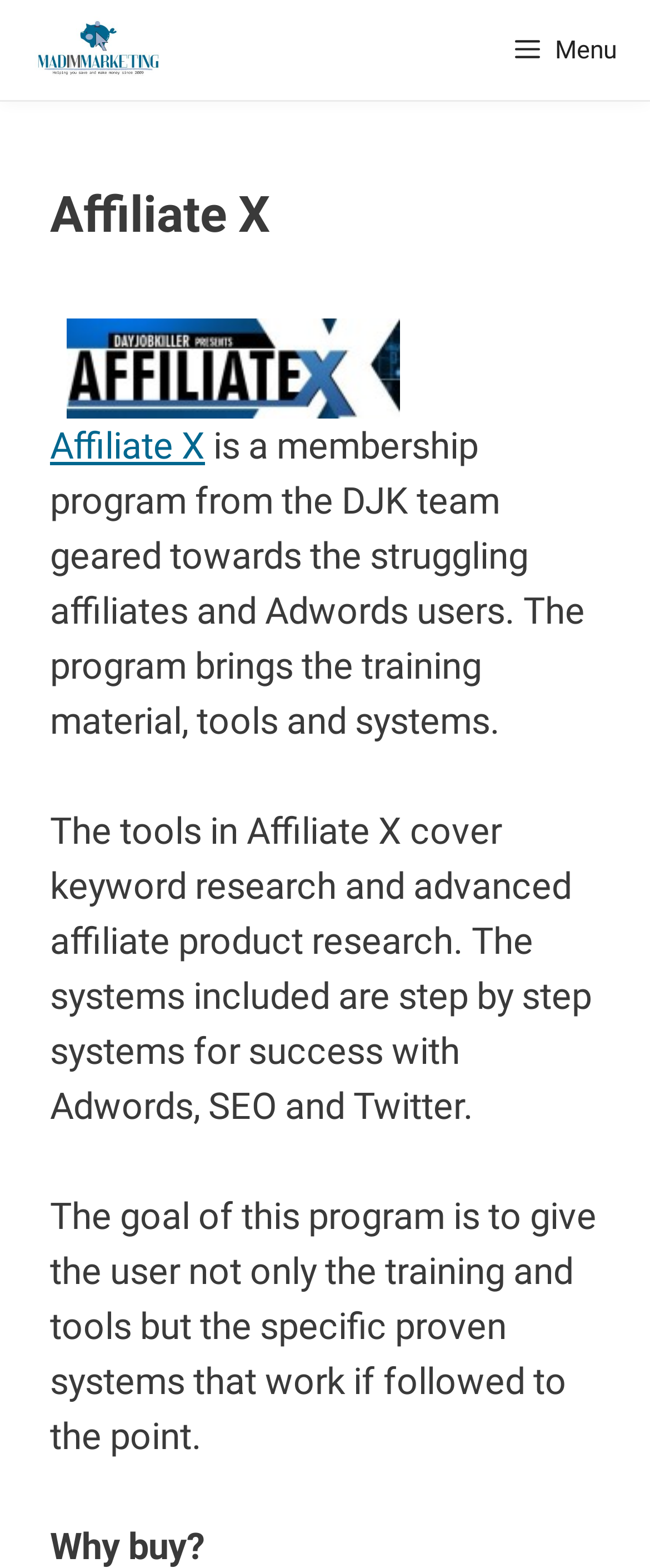Find the bounding box coordinates for the HTML element described in this sentence: "title="MadIMMarketing"". Provide the coordinates as four float numbers between 0 and 1, in the format [left, top, right, bottom].

[0.026, 0.0, 0.276, 0.064]